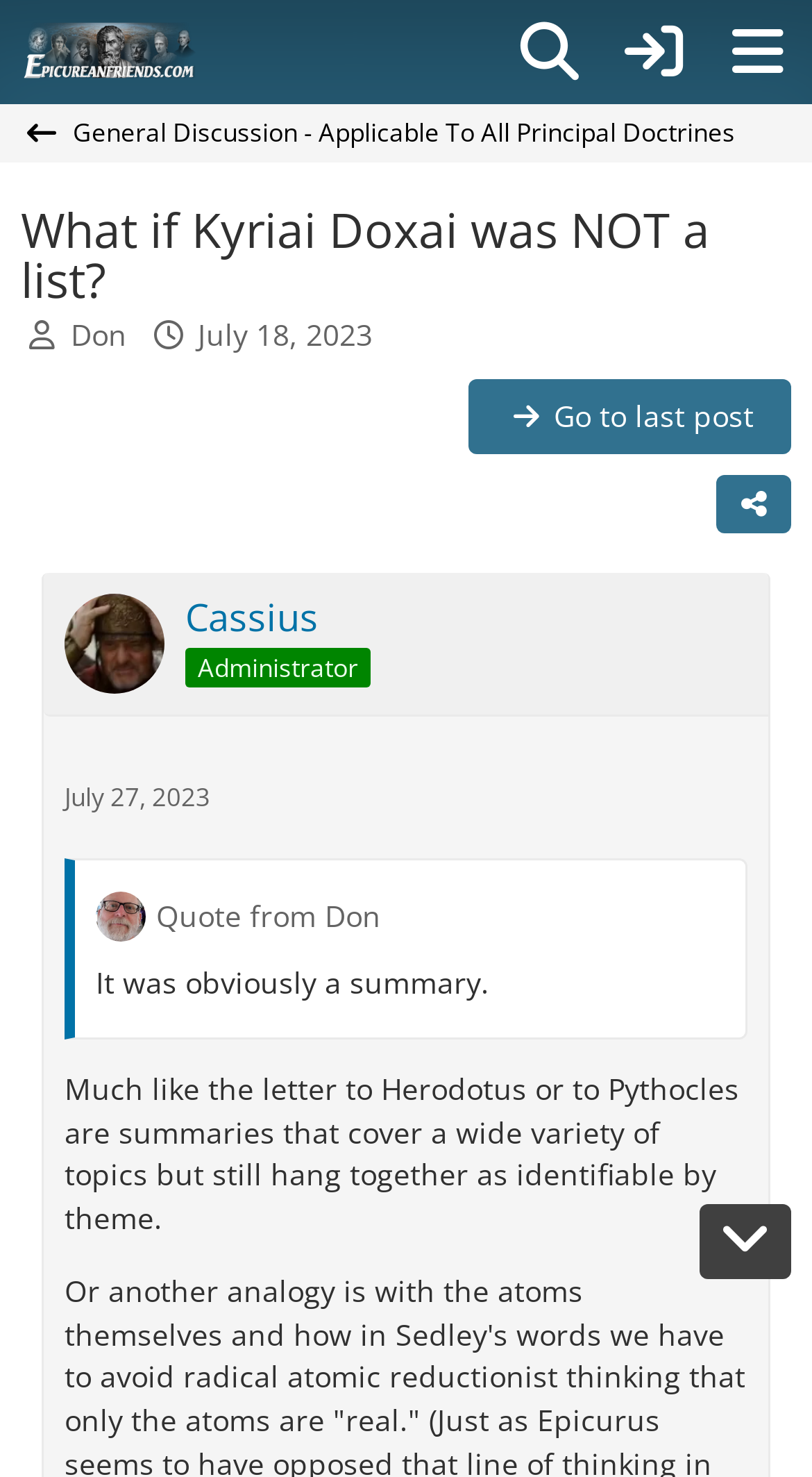What is the theme of the post? Using the information from the screenshot, answer with a single word or phrase.

Kyriai Doxai